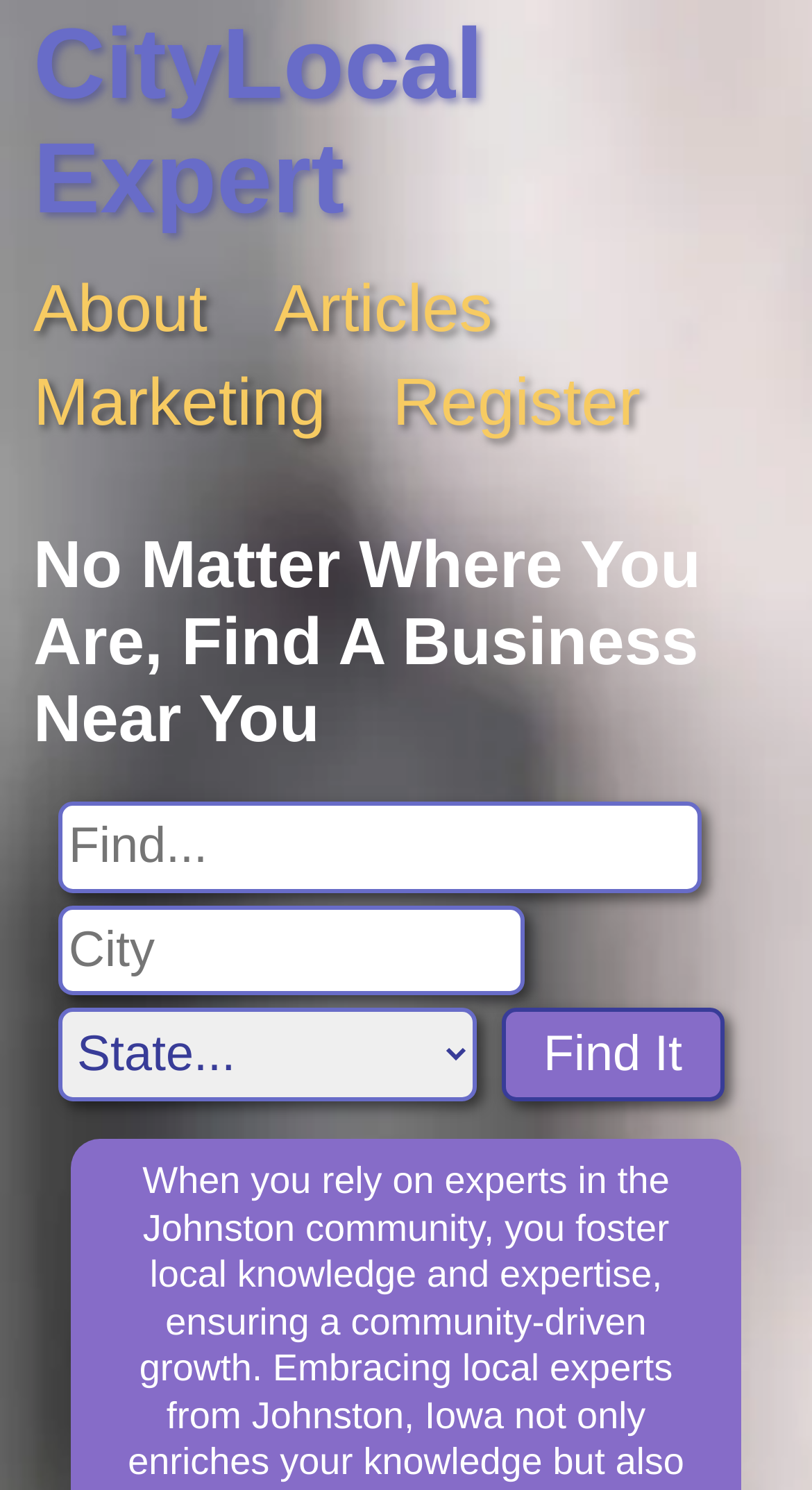Locate the bounding box coordinates of the clickable element to fulfill the following instruction: "Go to the About page". Provide the coordinates as four float numbers between 0 and 1 in the format [left, top, right, bottom].

[0.041, 0.182, 0.255, 0.234]